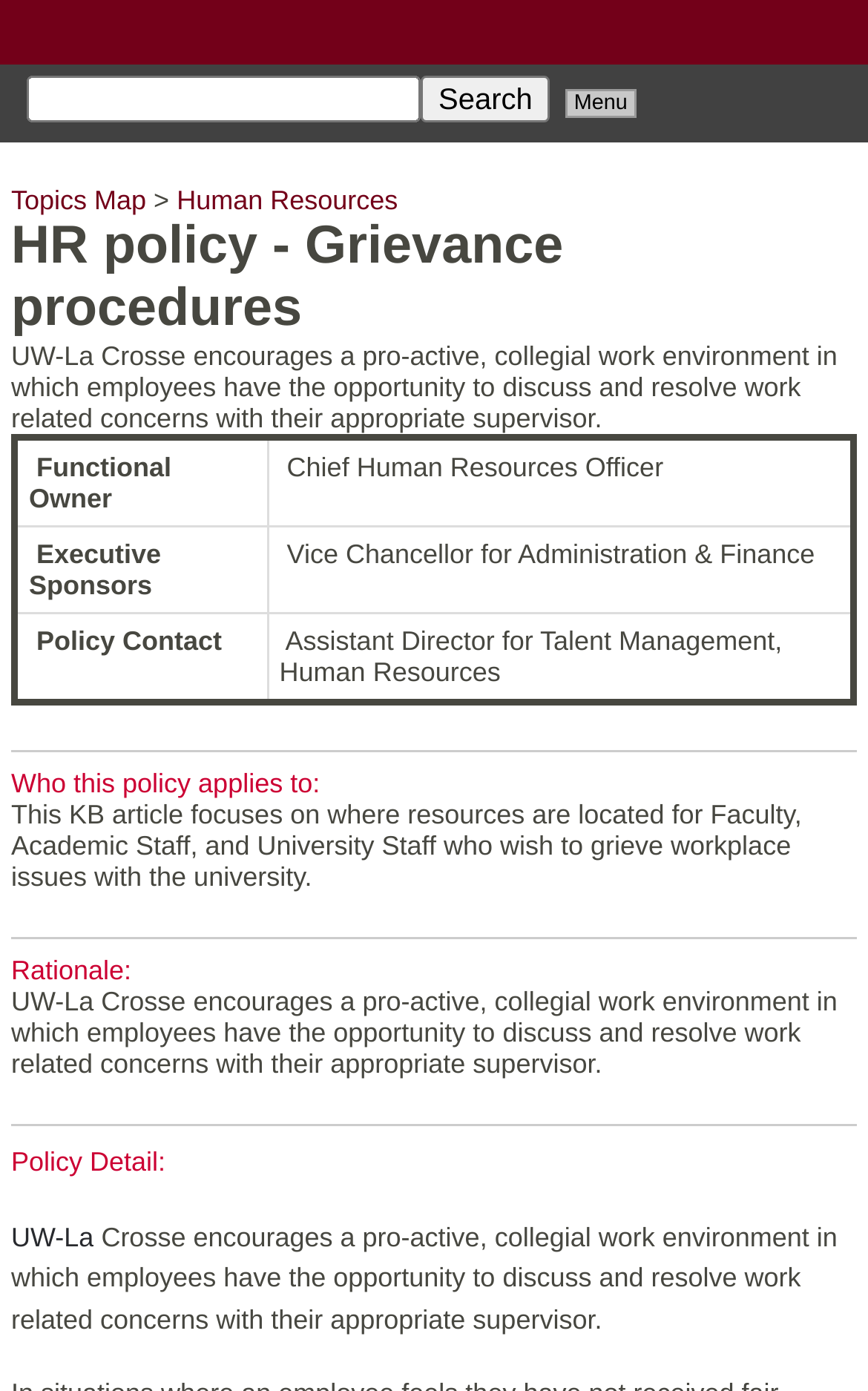Find the bounding box coordinates corresponding to the UI element with the description: "Human Resources". The coordinates should be formatted as [left, top, right, bottom], with values as floats between 0 and 1.

[0.204, 0.133, 0.458, 0.155]